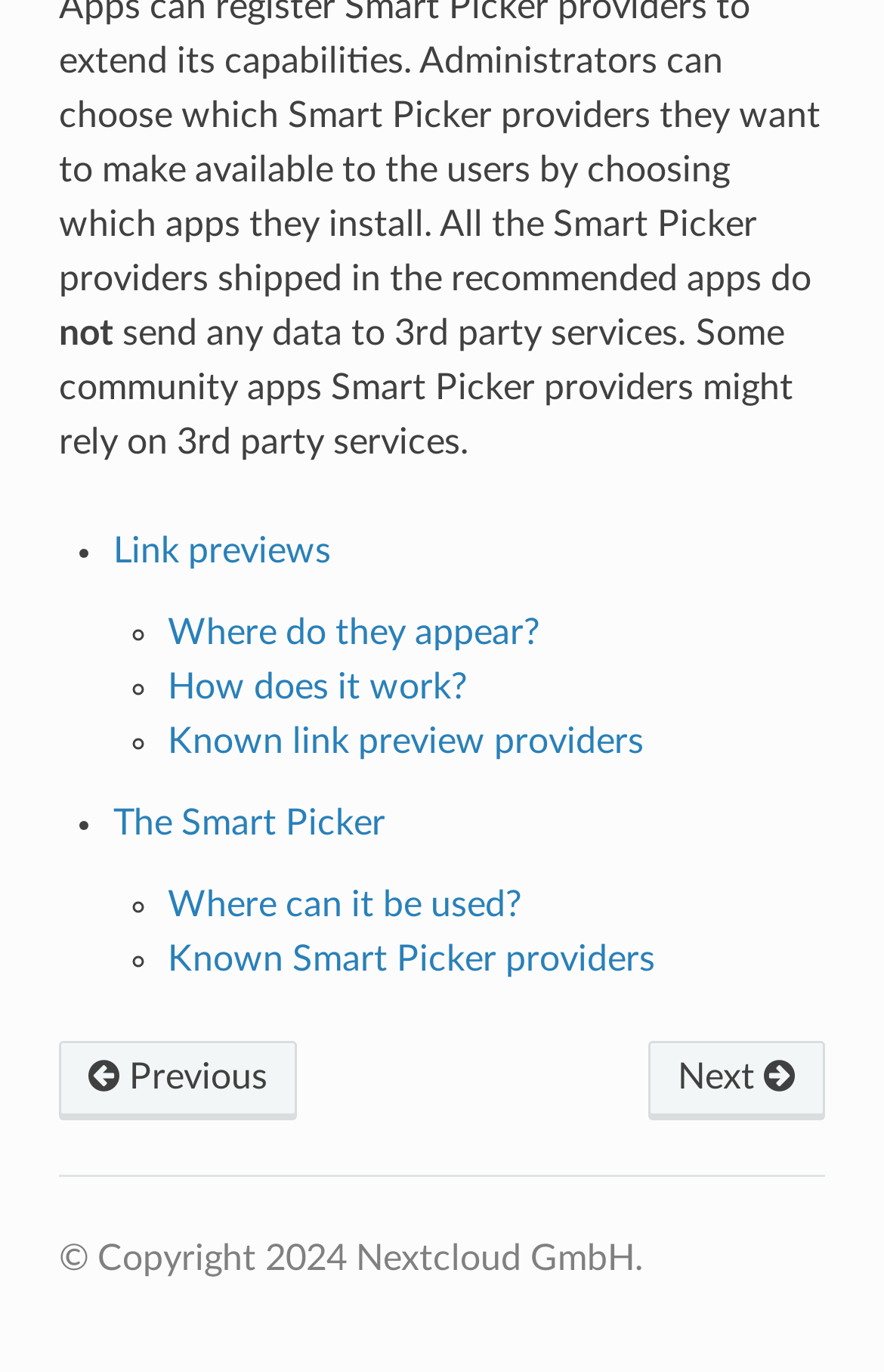Please identify the bounding box coordinates of the area that needs to be clicked to follow this instruction: "Go to 'Where do they appear?'".

[0.189, 0.448, 0.61, 0.474]